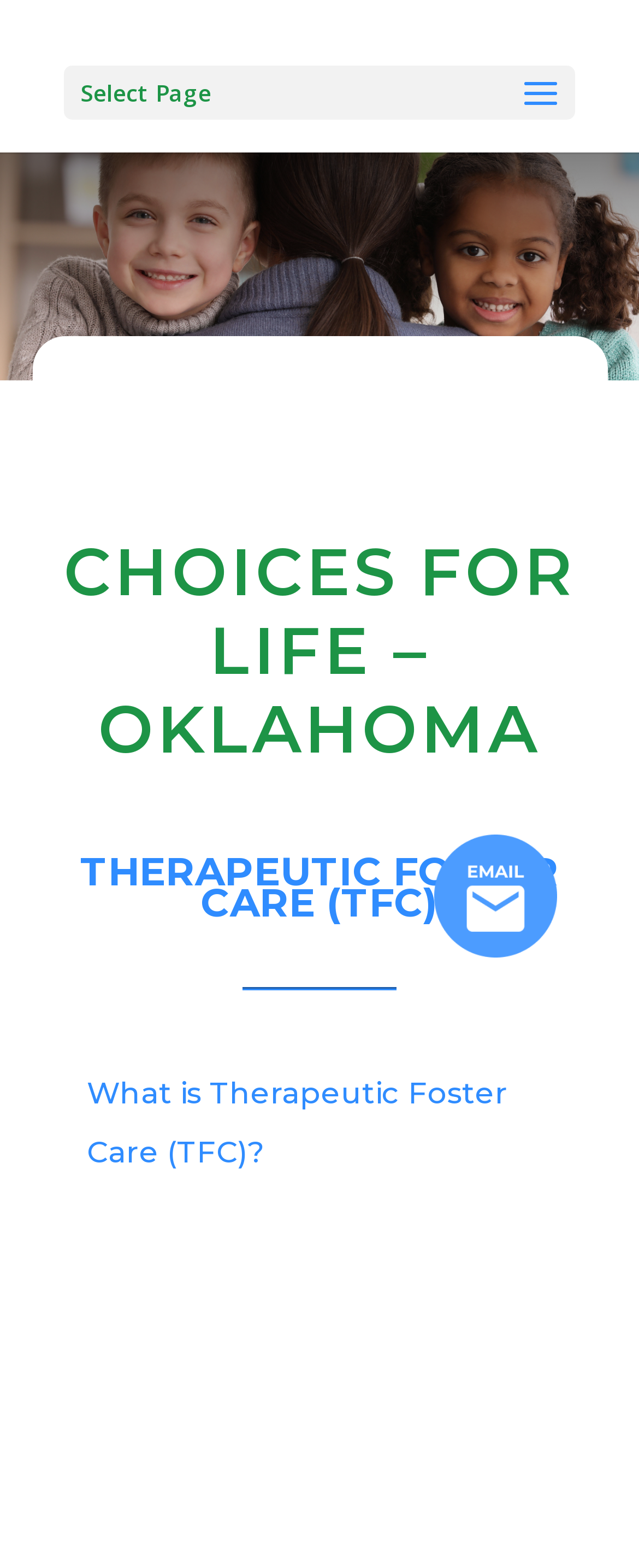Use a single word or phrase to respond to the question:
What is the organization providing Therapeutic Foster Care?

Choices For Life